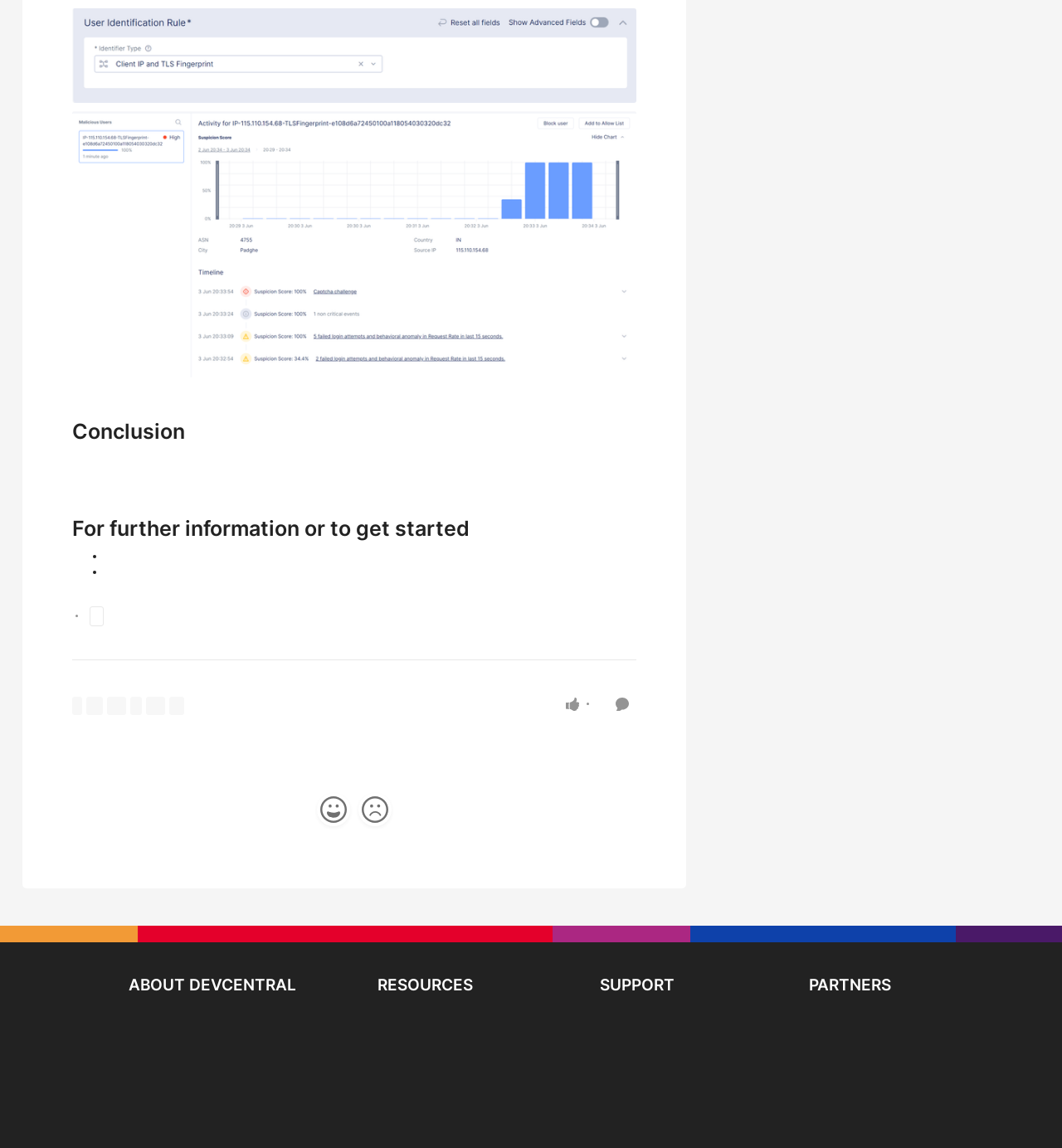Answer the question briefly using a single word or phrase: 
How many buttons are there in the bottom right corner?

3